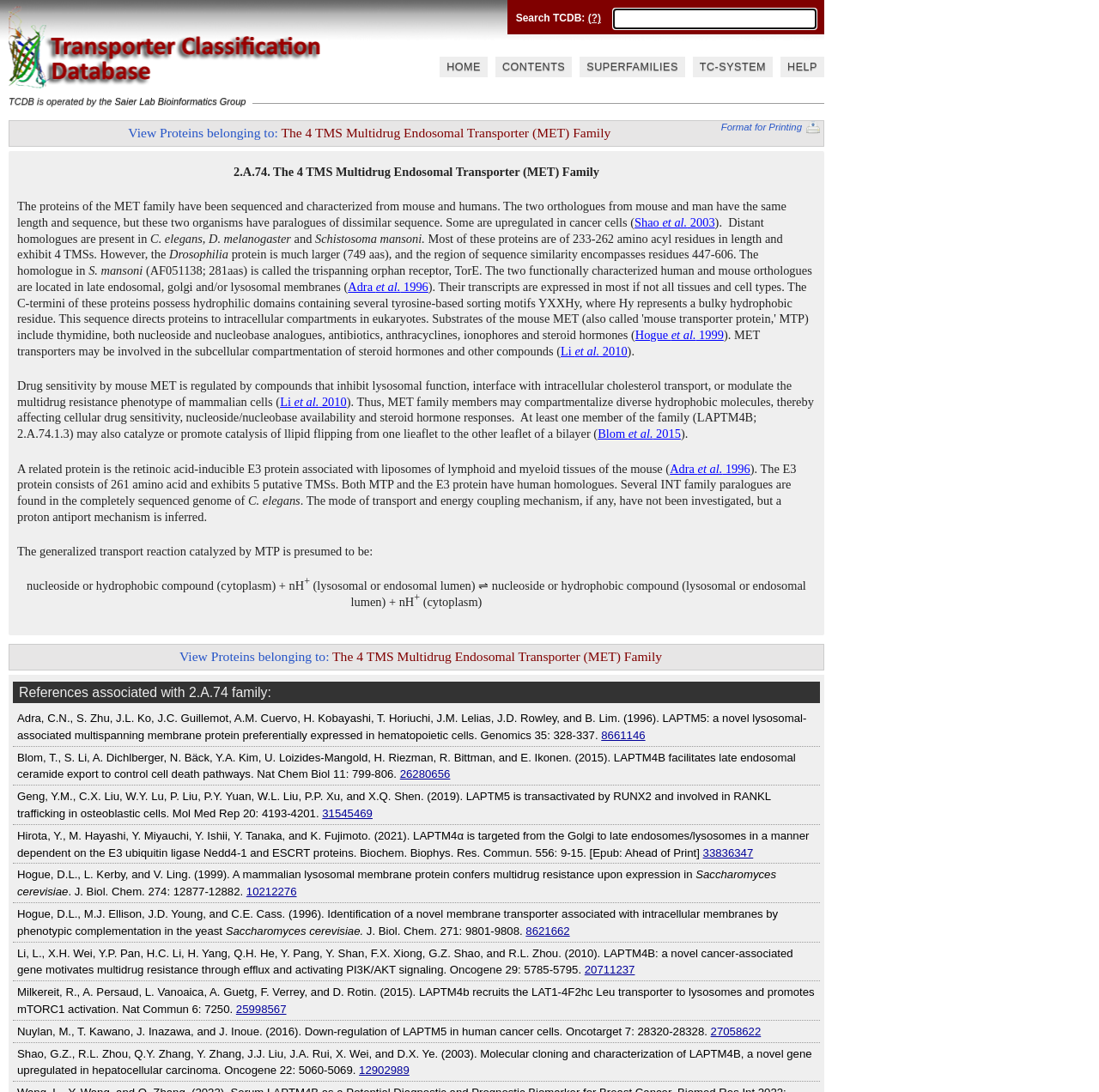Using the webpage screenshot, find the UI element described by Home. Provide the bounding box coordinates in the format (top-left x, top-left y, bottom-right x, bottom-right y), ensuring all values are floating point numbers between 0 and 1.

[0.4, 0.052, 0.444, 0.071]